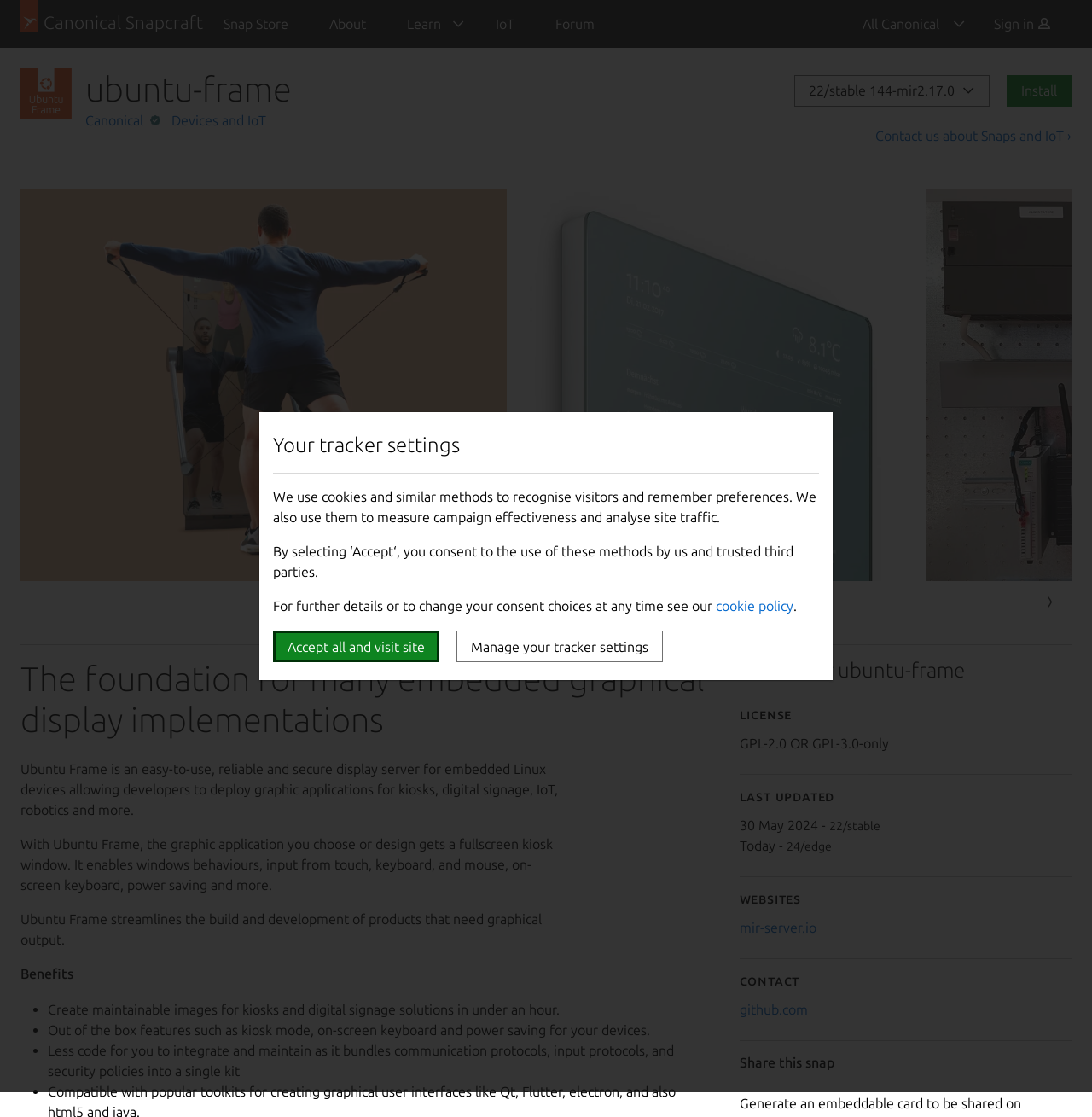Please determine the bounding box coordinates for the UI element described as: "Accept all and visit site".

[0.25, 0.565, 0.402, 0.593]